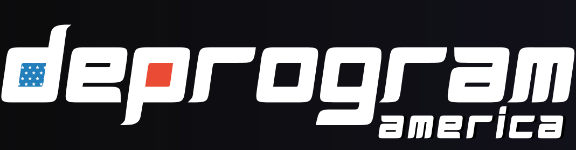Use a single word or phrase to respond to the question:
What is the font style of the word 'america'?

Clean